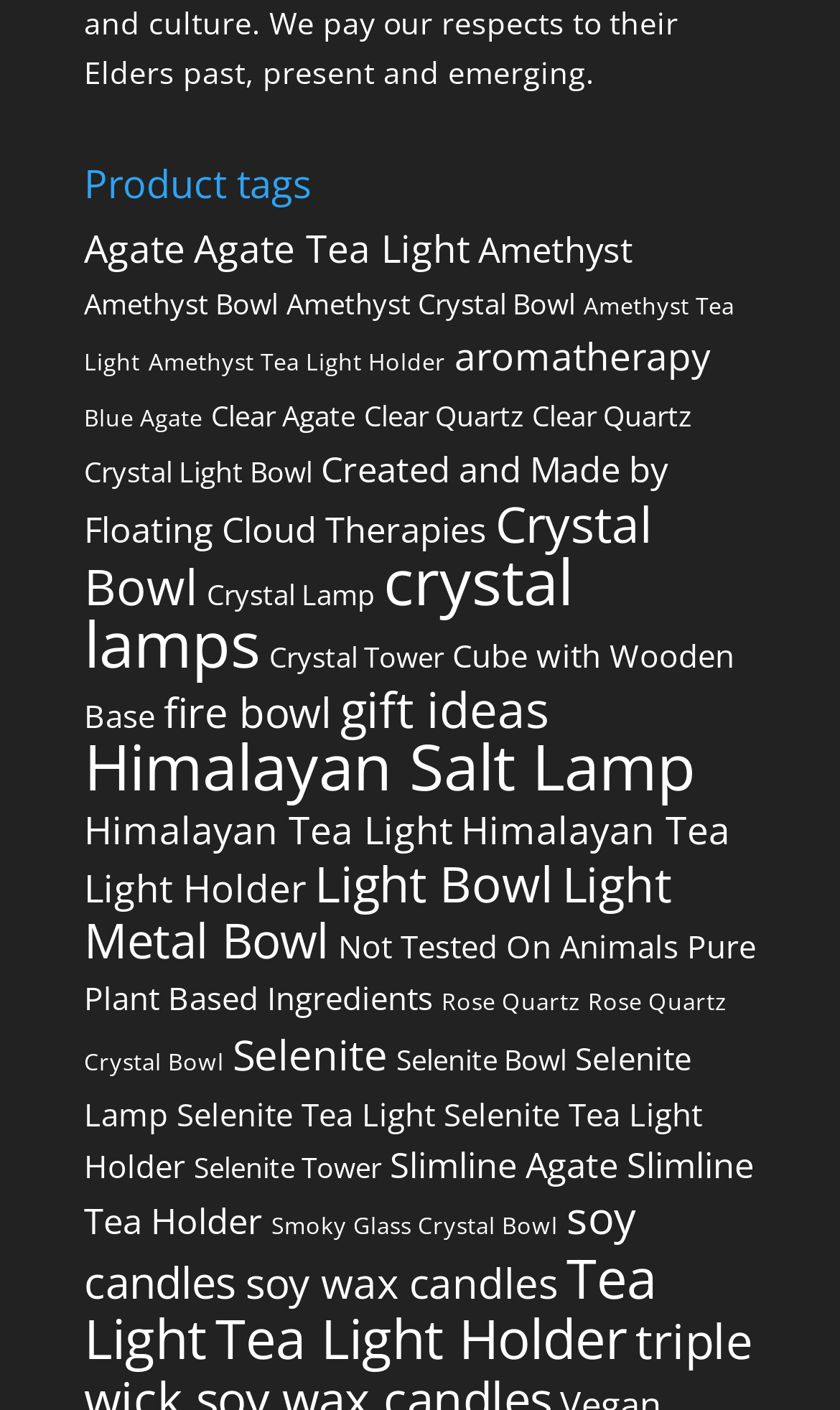Refer to the image and provide an in-depth answer to the question: 
How many products are made by Floating Cloud Therapies?

I found the link 'Created and Made by Floating Cloud Therapies' under the 'Product tags' heading, and it says '(5 products)' next to it, indicating that there are 5 products made by Floating Cloud Therapies.